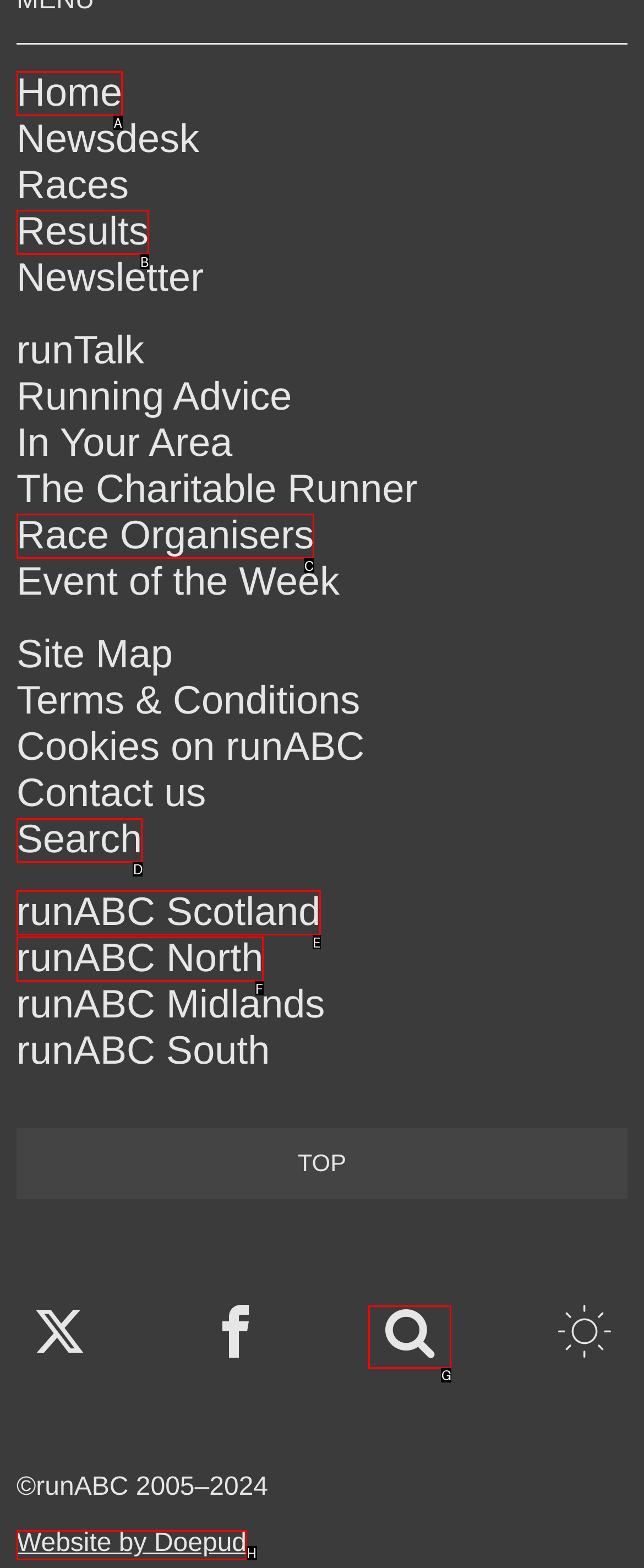Select the appropriate HTML element to click for the following task: view FitnessLife Kings Magazine
Answer with the letter of the selected option from the given choices directly.

None